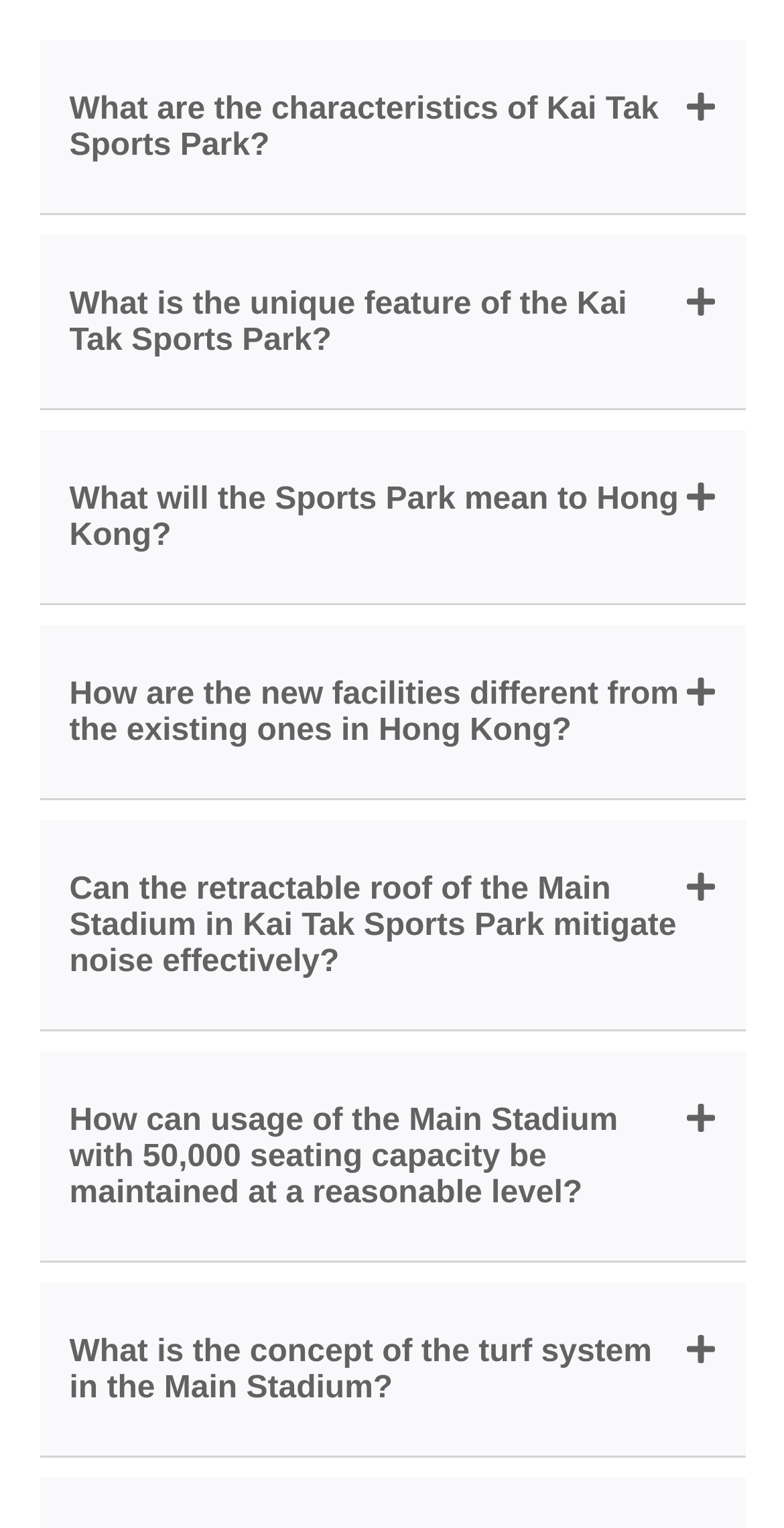What is the title of the first tab?
Look at the screenshot and provide an in-depth answer.

I looked at the first tab on the webpage and found that its title is 'What are the characteristics of Kai Tak Sports Park?'.